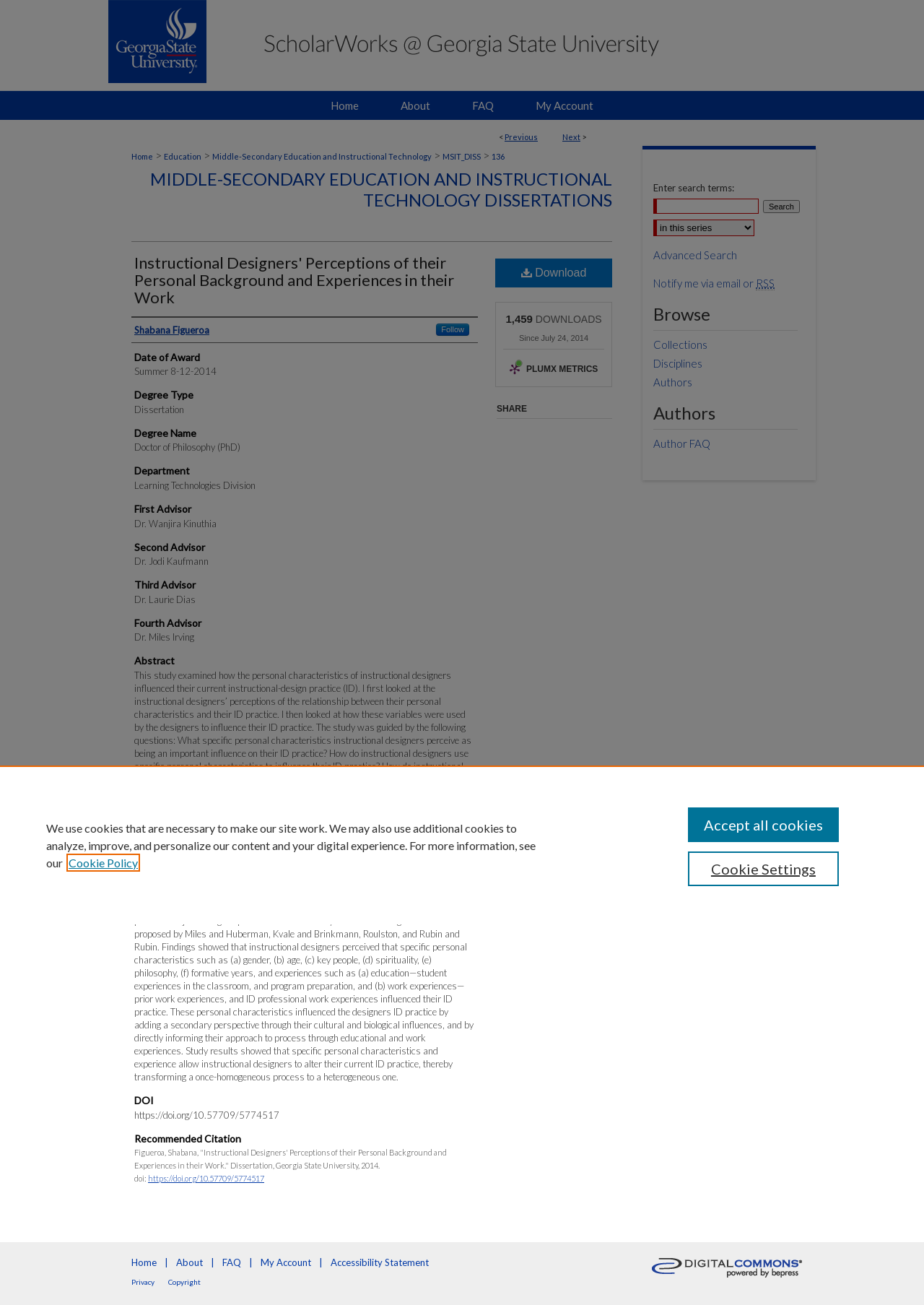Please give a succinct answer using a single word or phrase:
What is the degree type of the author?

Doctor of Philosophy (PhD)